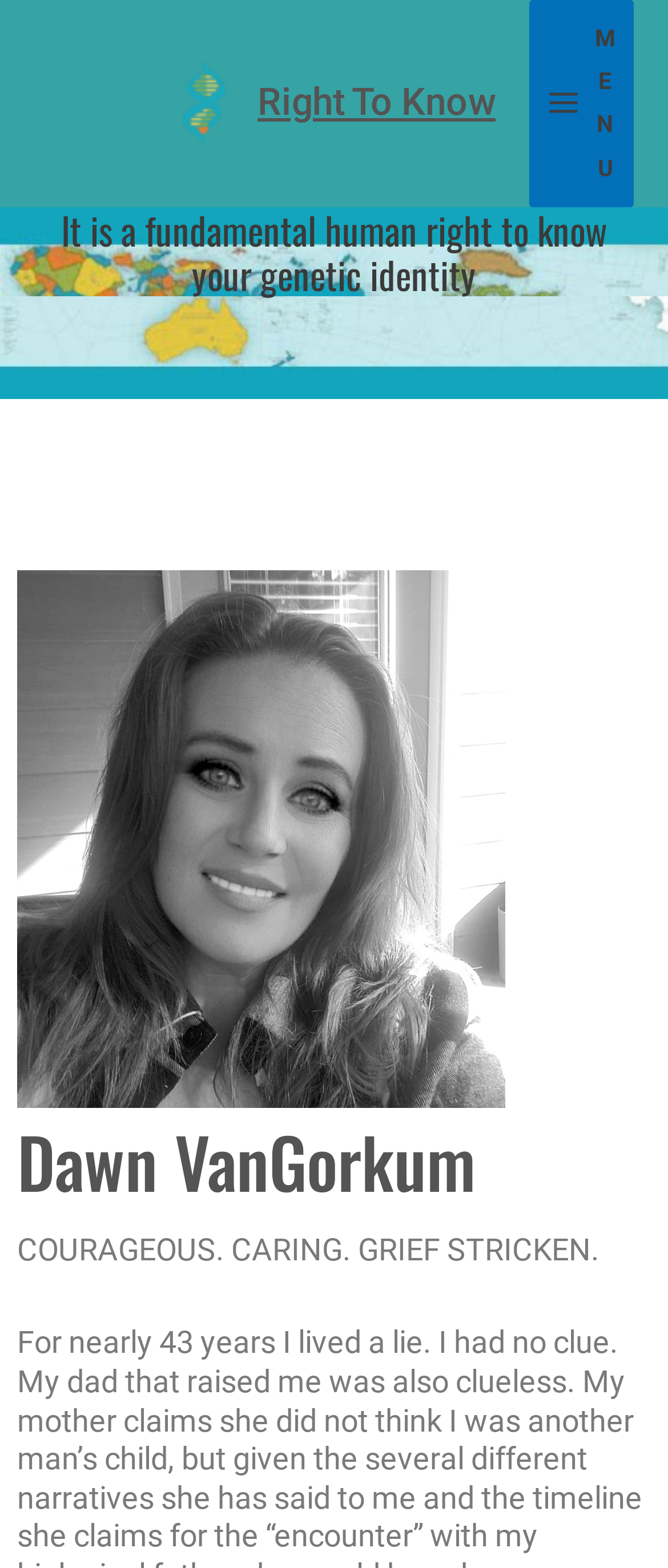What is the name of the person on this webpage?
Kindly offer a comprehensive and detailed response to the question.

I found the name 'Dawn VanGorkum' on the webpage by looking at the StaticText element with bounding box coordinates [0.026, 0.707, 0.713, 0.773].